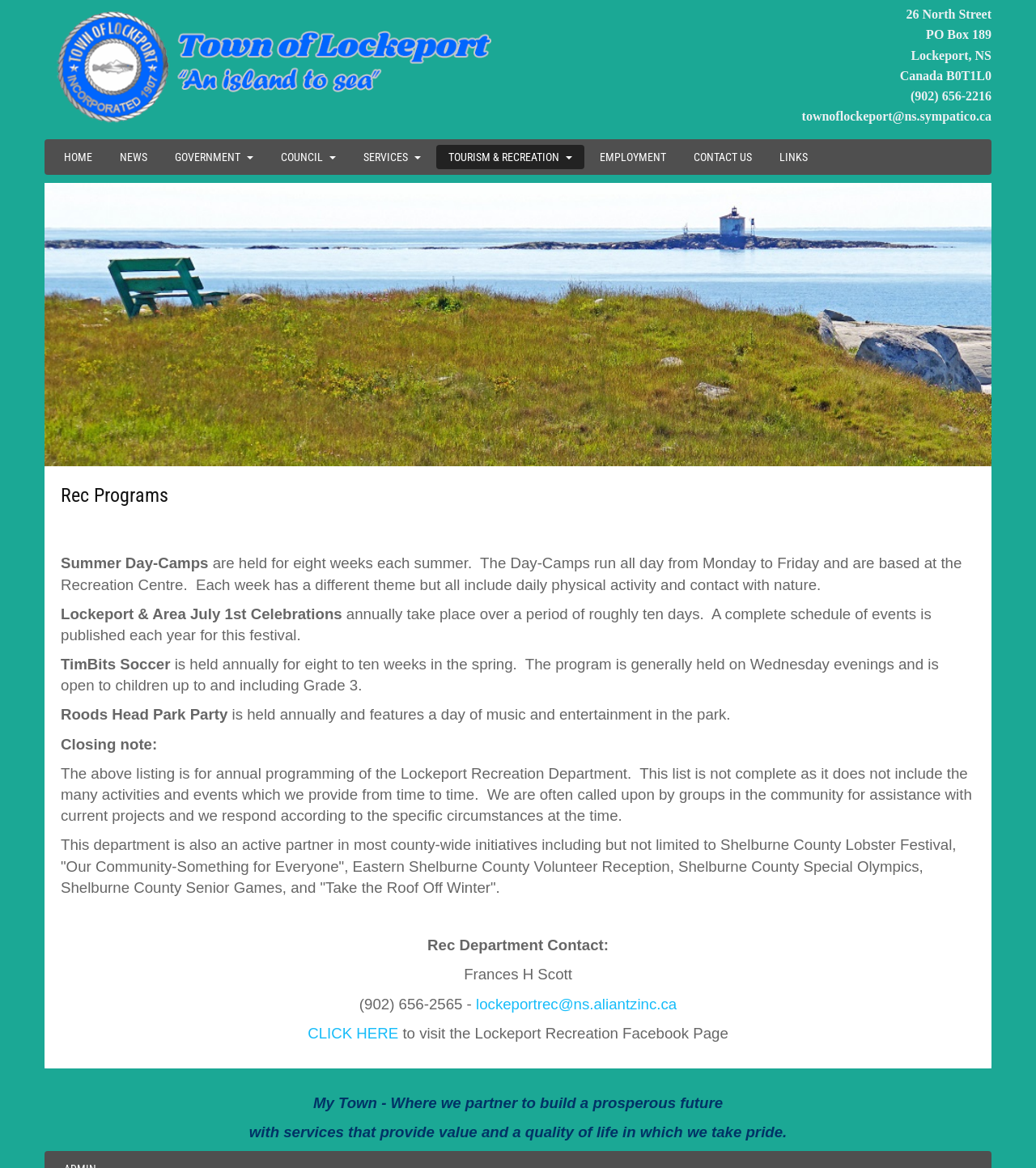Identify the bounding box for the given UI element using the description provided. Coordinates should be in the format (top-left x, top-left y, bottom-right x, bottom-right y) and must be between 0 and 1. Here is the description: Services

[0.339, 0.124, 0.418, 0.145]